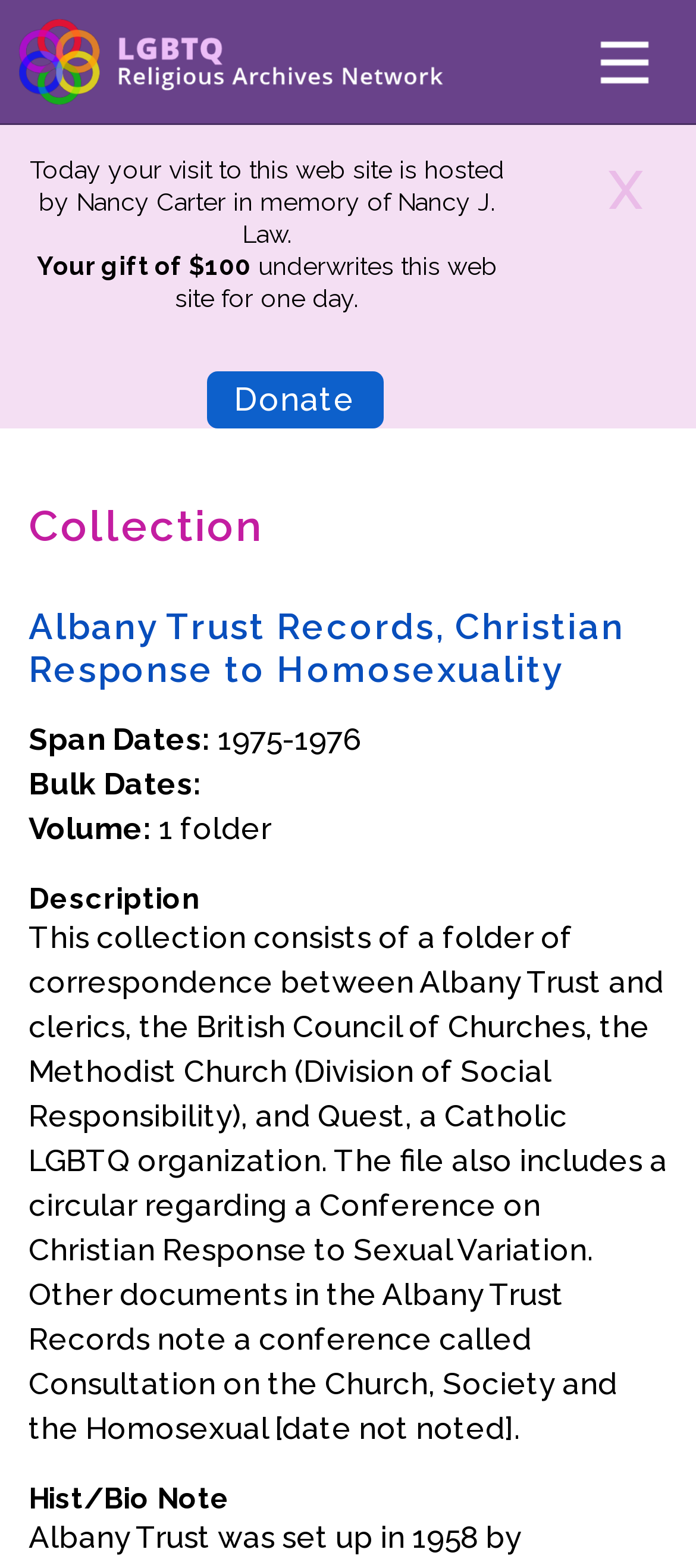Indicate the bounding box coordinates of the clickable region to achieve the following instruction: "Donate to the website."

[0.297, 0.237, 0.551, 0.273]